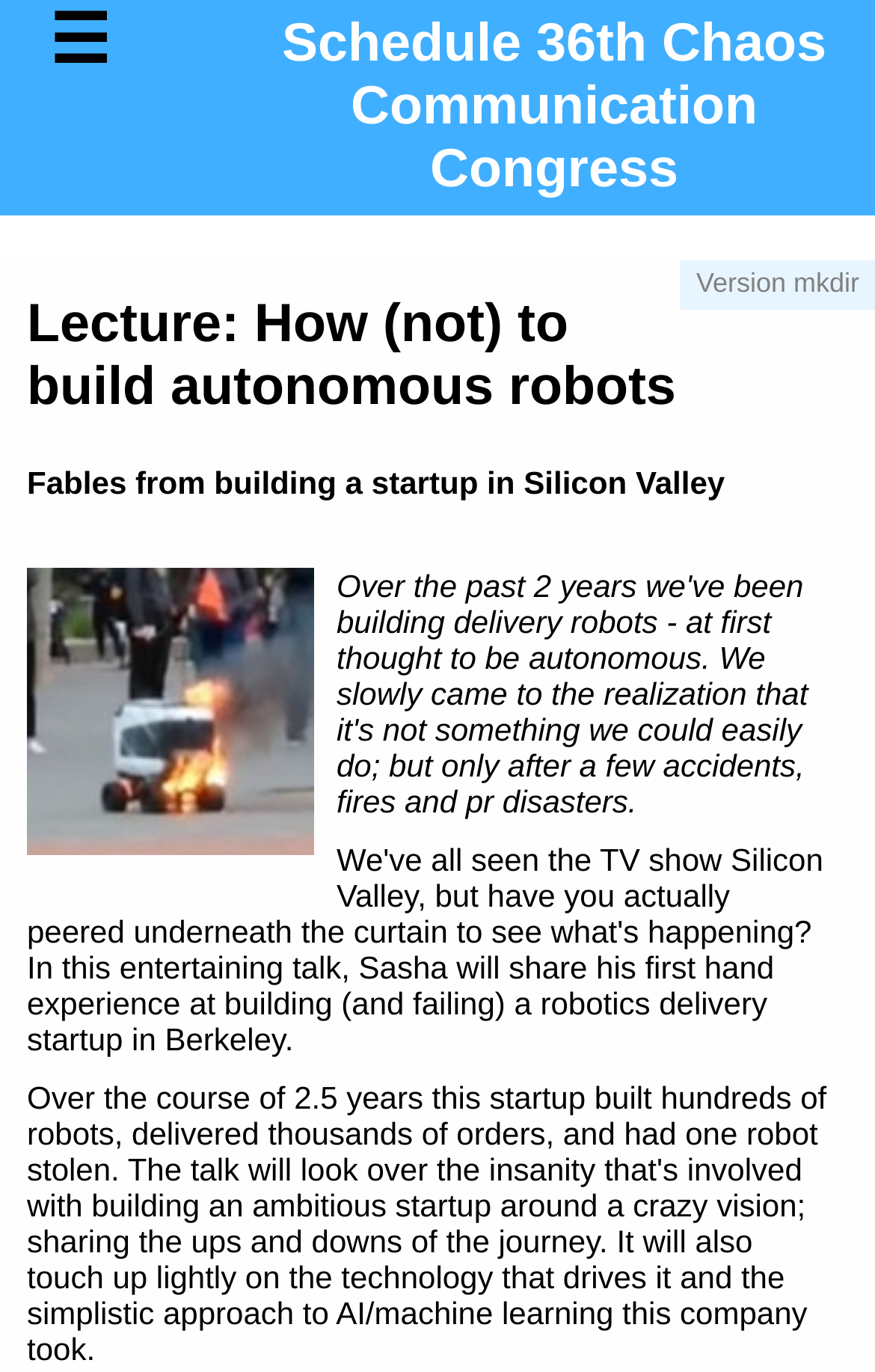Please determine the main heading text of this webpage.

Schedule 36th Chaos Communication Congress